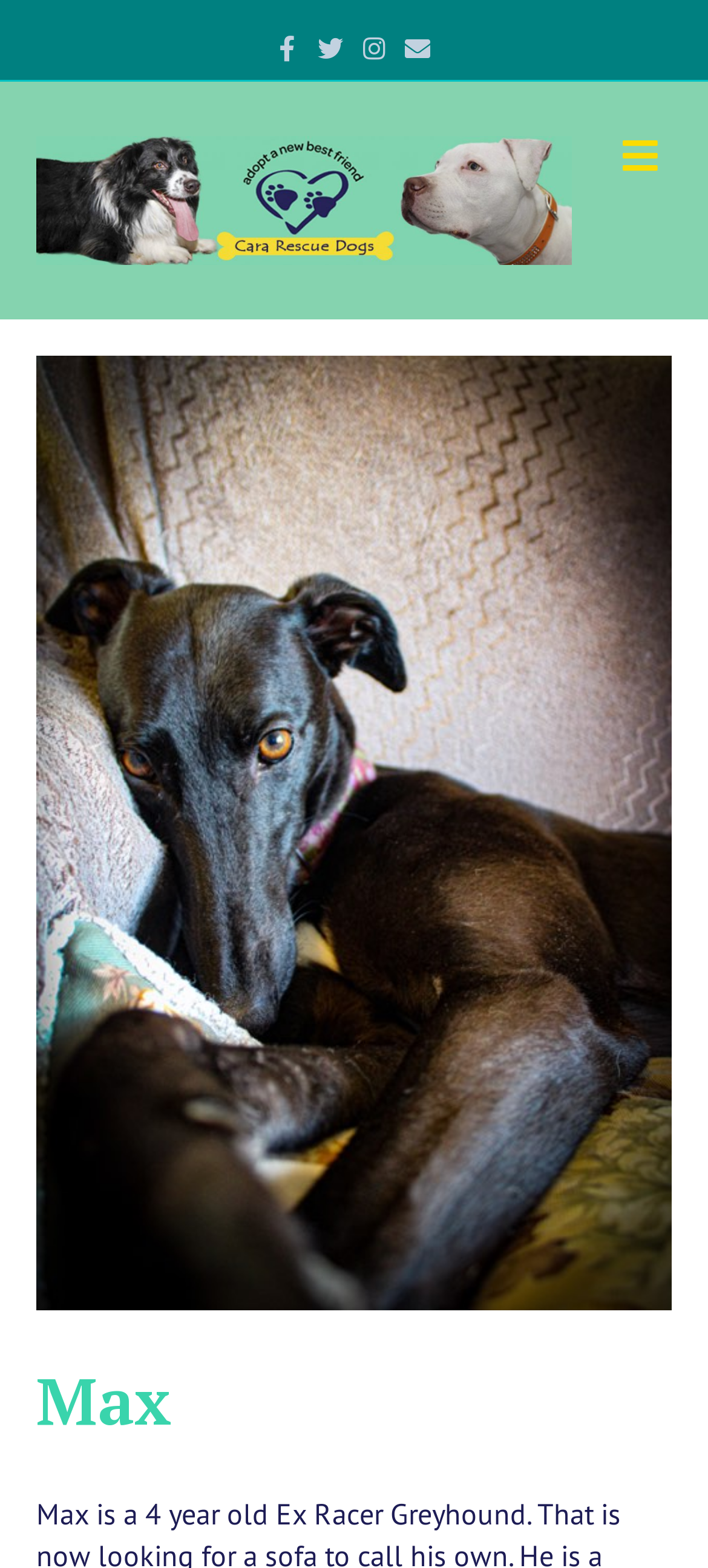Articulate a complete and detailed caption of the webpage elements.

The webpage is about Max, a 4-year-old Ex Racer Greyhound looking for a new home. At the top of the page, there are four social media links, namely Facebook, Twitter, Instagram, and Email, aligned horizontally and positioned near the top left corner of the page. 

Below the social media links, there is a prominent link to "Cara Rescue Dogs" with an accompanying image of the same name, taking up a significant portion of the top section of the page. 

On the top right corner, there is a "Menu" button. 

The main content of the page is headed by a large heading that reads "Max", which occupies a significant portion of the page, stretching from the top to the bottom, and from the left to the right side of the page.